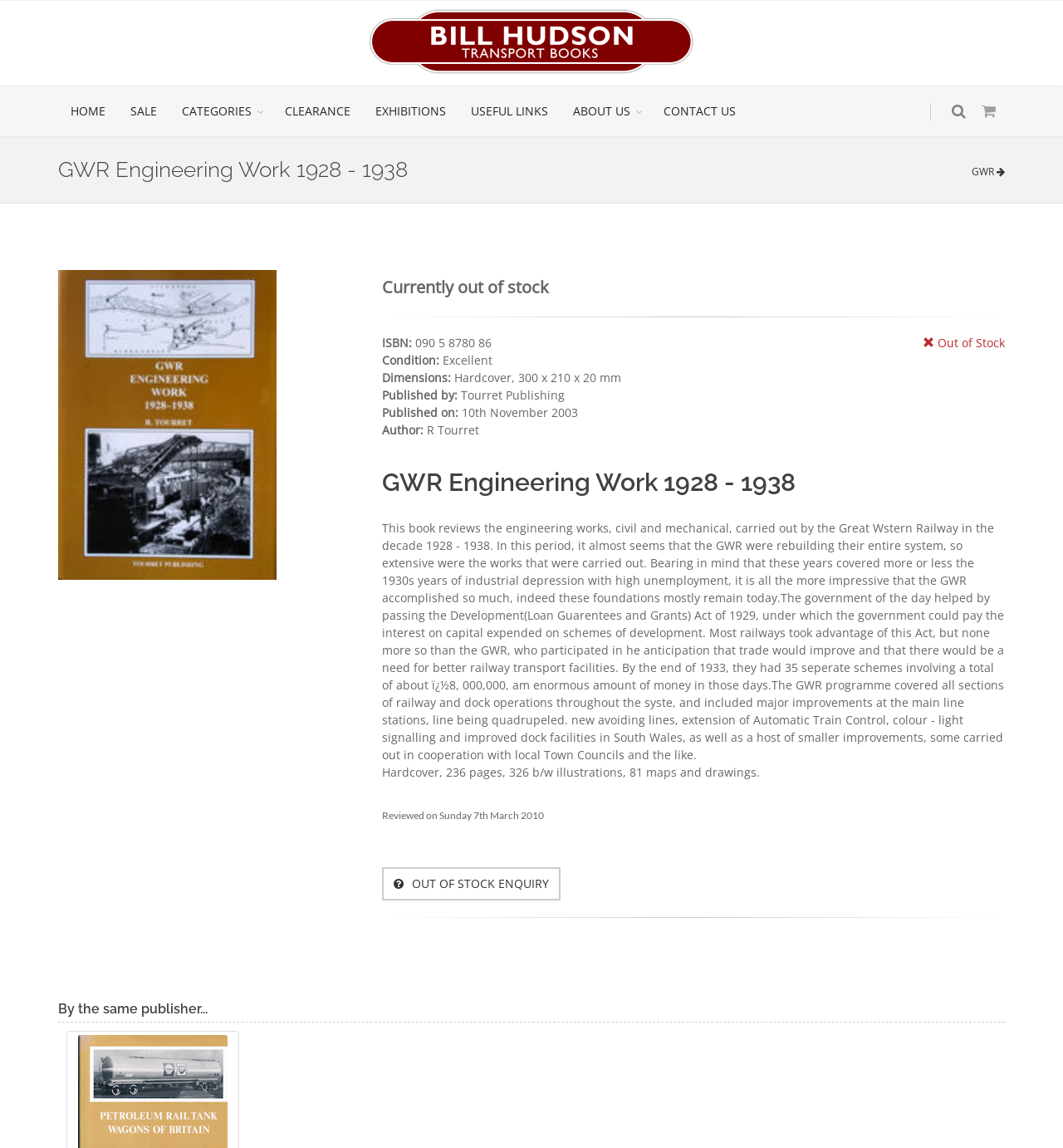Who is the publisher of the book?
Based on the visual content, answer with a single word or a brief phrase.

Tourret Publishing